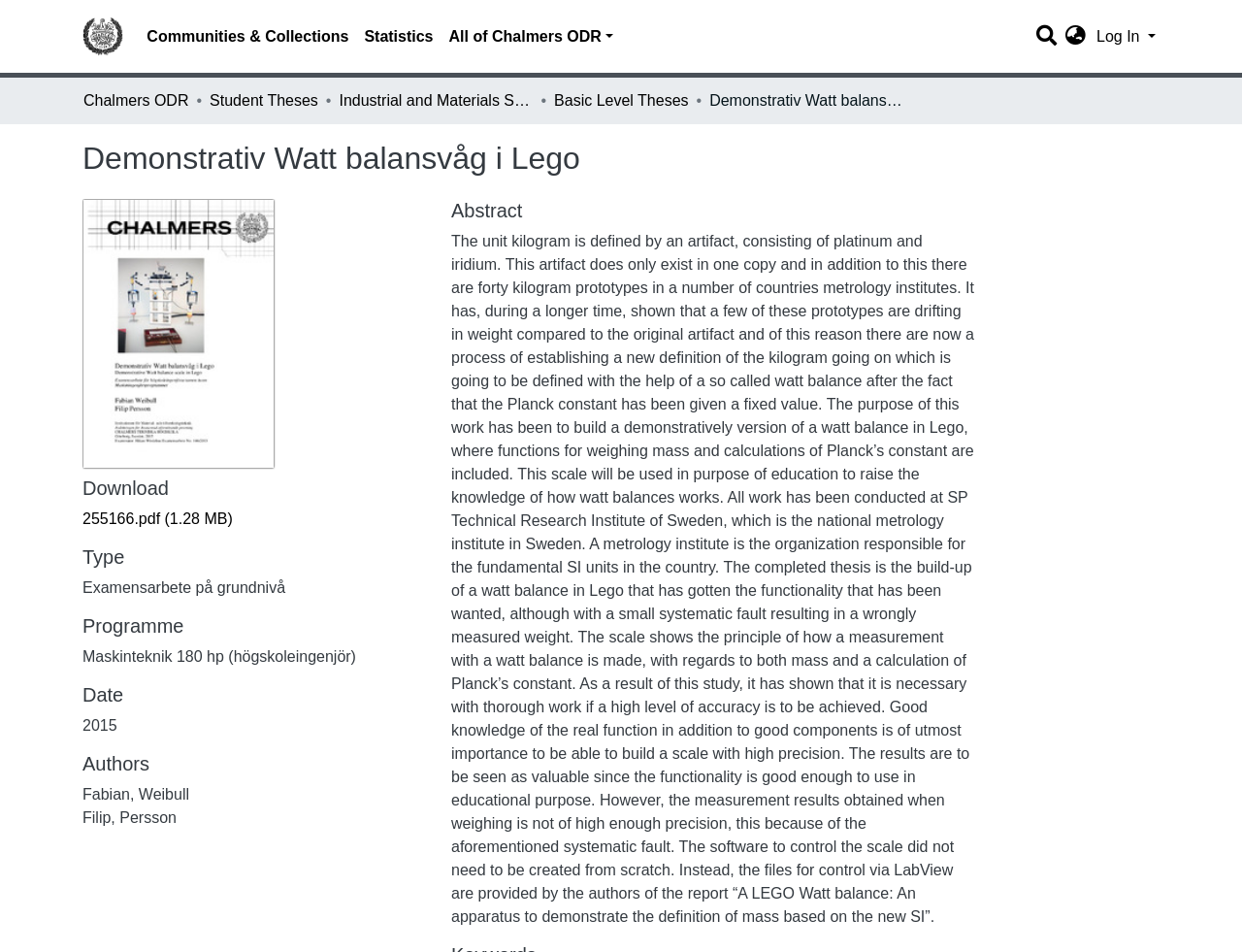Find the bounding box coordinates of the element to click in order to complete the given instruction: "Switch language."

[0.853, 0.027, 0.88, 0.051]